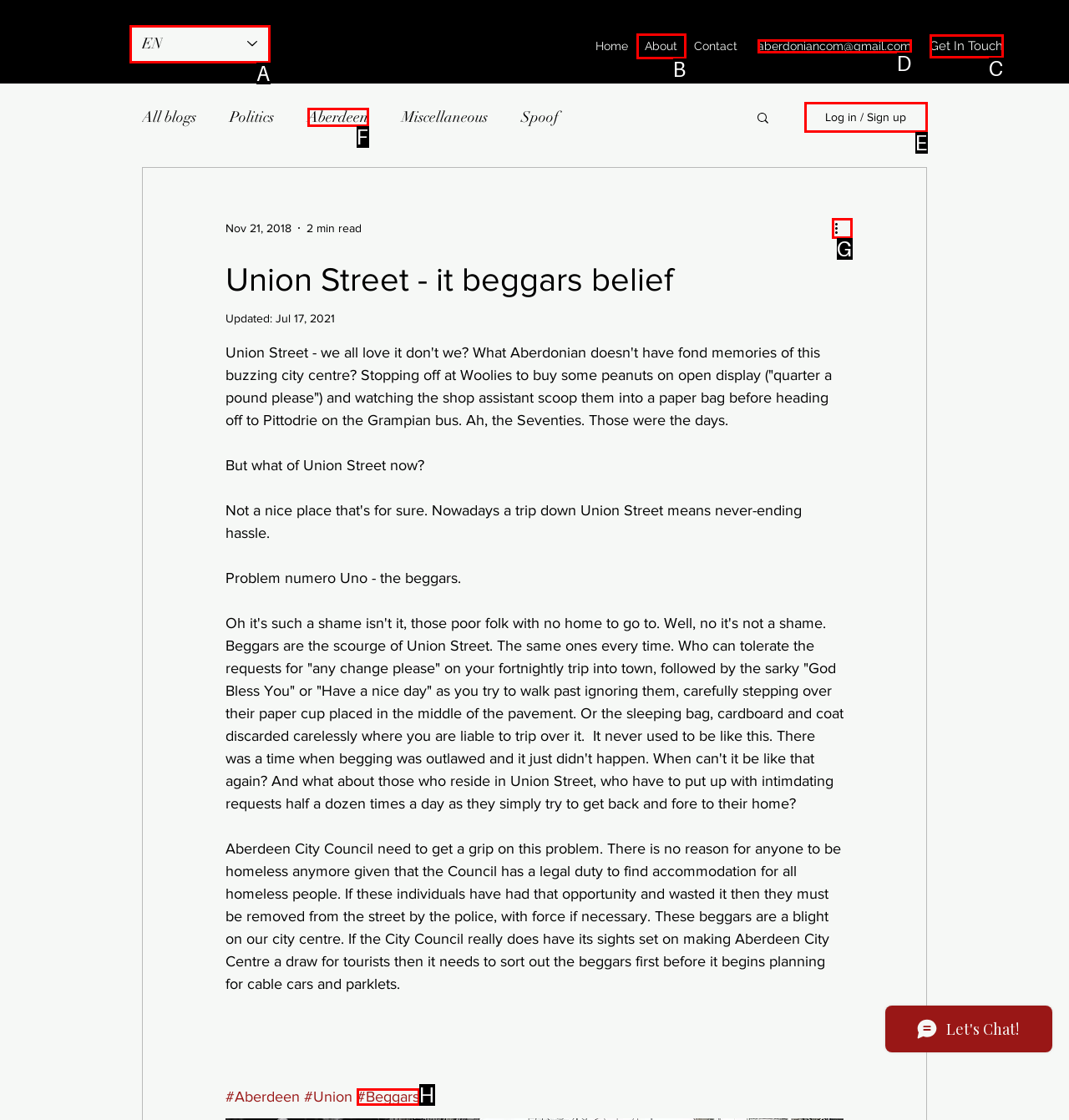Identify the letter corresponding to the UI element that matches this description: Other Health
Answer using only the letter from the provided options.

None